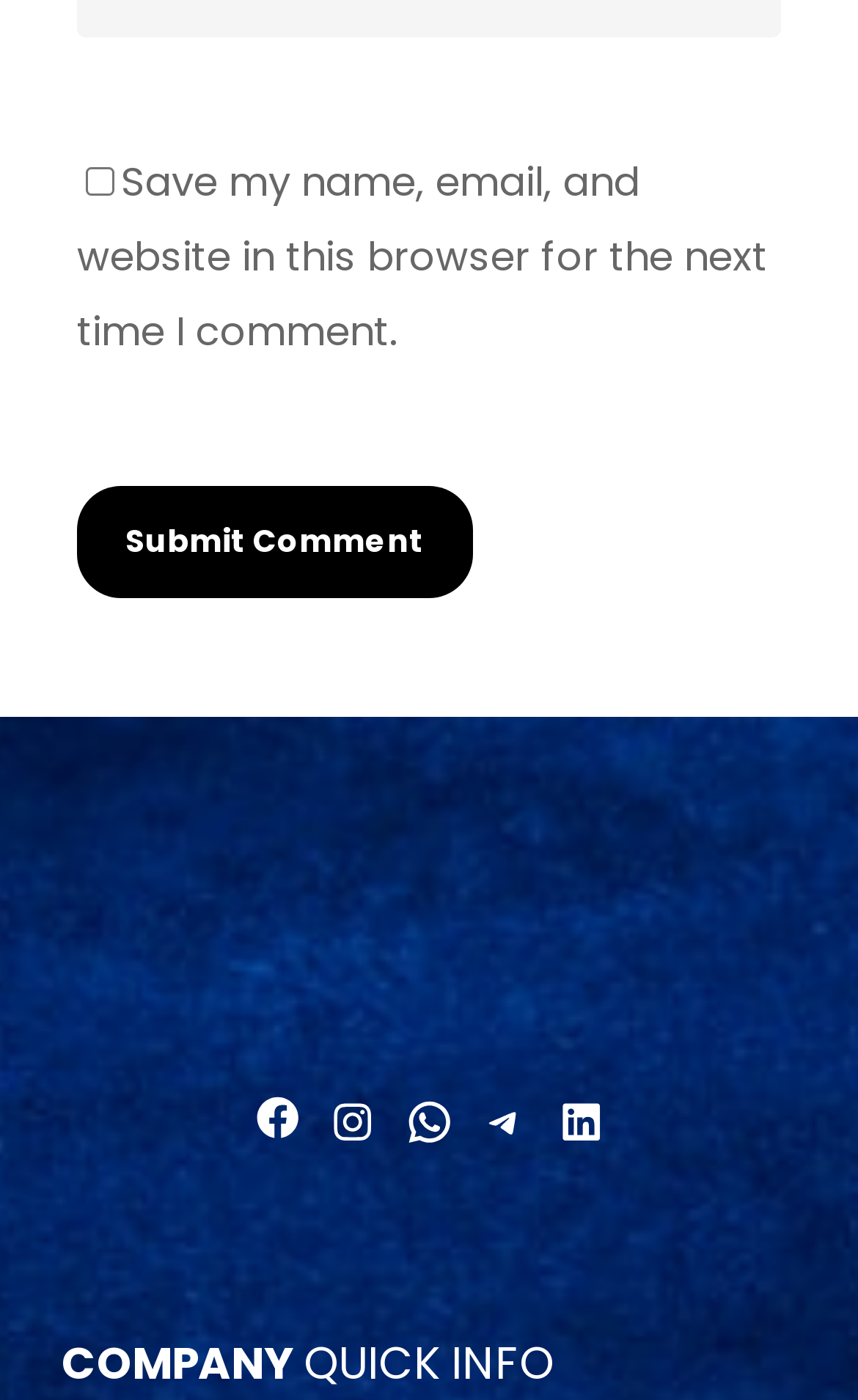Please locate the bounding box coordinates of the element that should be clicked to complete the given instruction: "View company information".

[0.072, 0.952, 0.341, 0.996]